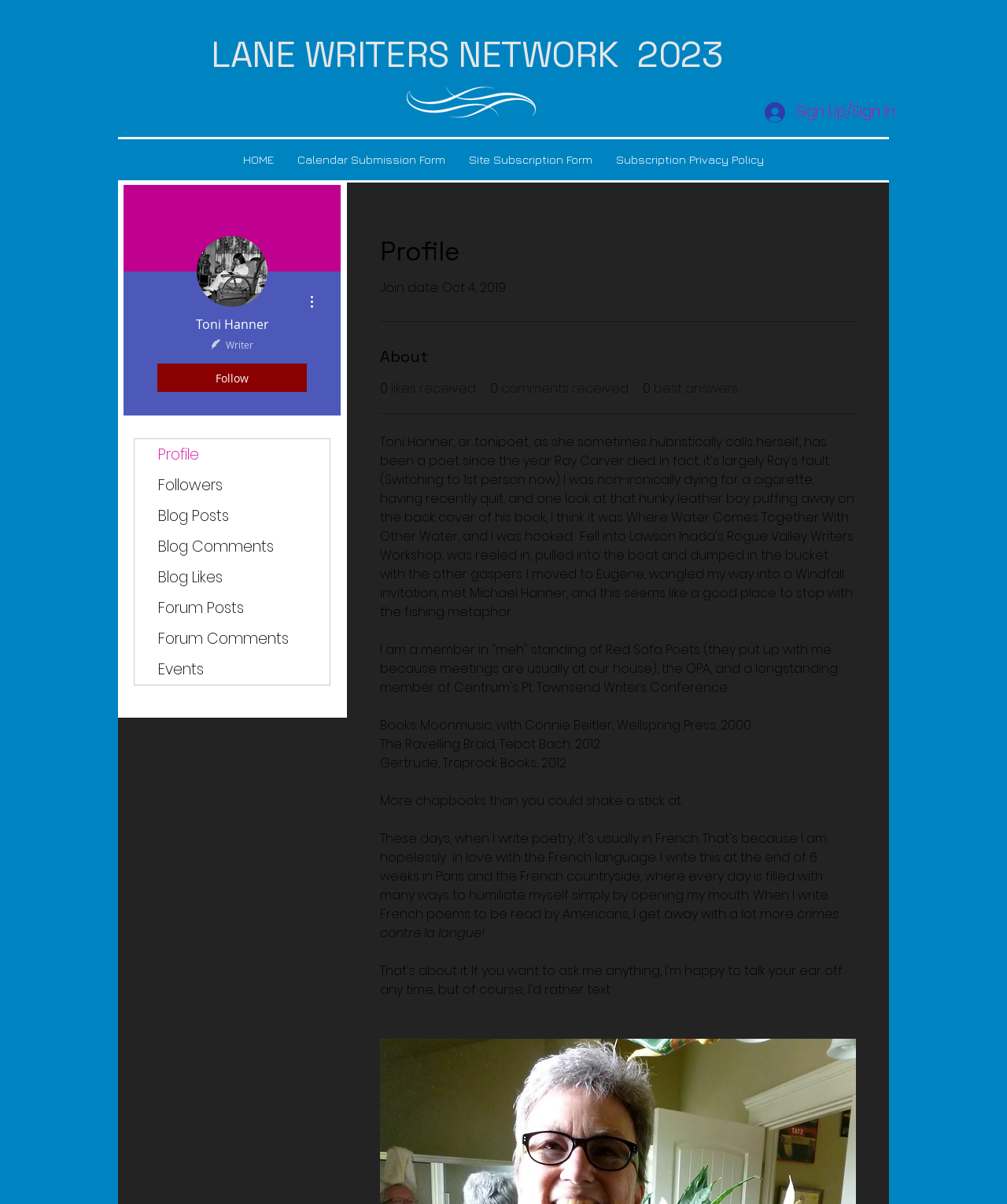Write an exhaustive caption that covers the webpage's main aspects.

This webpage is a profile page for Toni Hanner, a writer. At the top, there is a heading "LANE WRITERS NETWORK 2023" with a link to the network. Next to it, there is a small white scroll icon. On the right side of the top section, there is a "Sign Up/Sign In" button with an image.

Below the top section, there is a navigation menu with links to different parts of the site, including "HOME", "Calendar Submission Form", "Site Subscription Form", and "Subscription Privacy Policy".

The main content of the page is divided into two sections. On the left side, there is a profile header with a heading "Toni Hanner" and a subheading "Writer". Below the heading, there is a button to change the profile photo, which is currently disabled. There is also a "Follow" button with a following icon.

On the right side of the page, there is a section about Toni Hanner's writing life. There is a heading "About" followed by a brief description of her writing experience. Below the description, there are several paragraphs of text detailing her writing accomplishments, including books she has published and writing groups she is a part of.

At the bottom of the page, there is another navigation menu with links to different parts of the site, including "Profile", "Followers", "Blog Posts", and "Events".